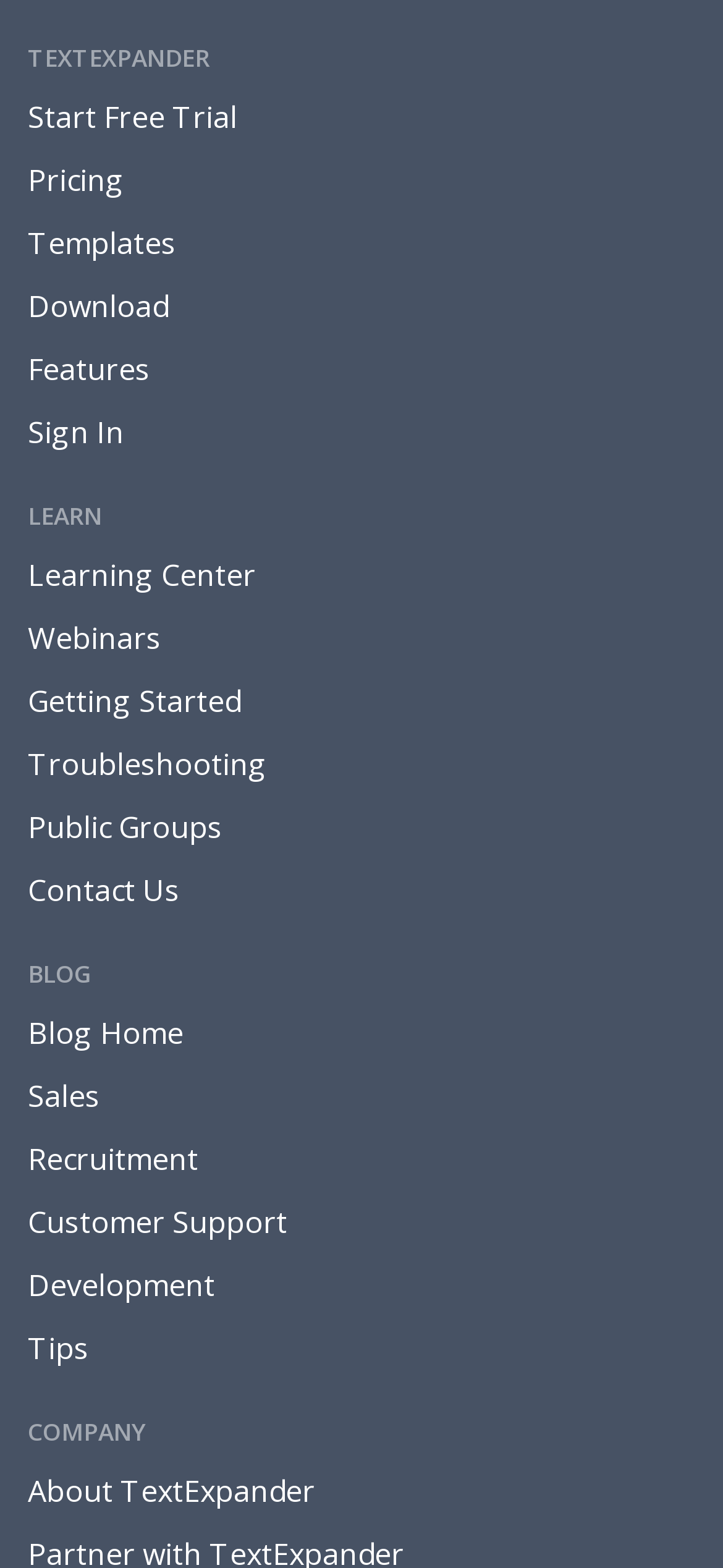Locate the bounding box coordinates of the clickable area needed to fulfill the instruction: "Explore templates".

[0.038, 0.142, 0.244, 0.168]